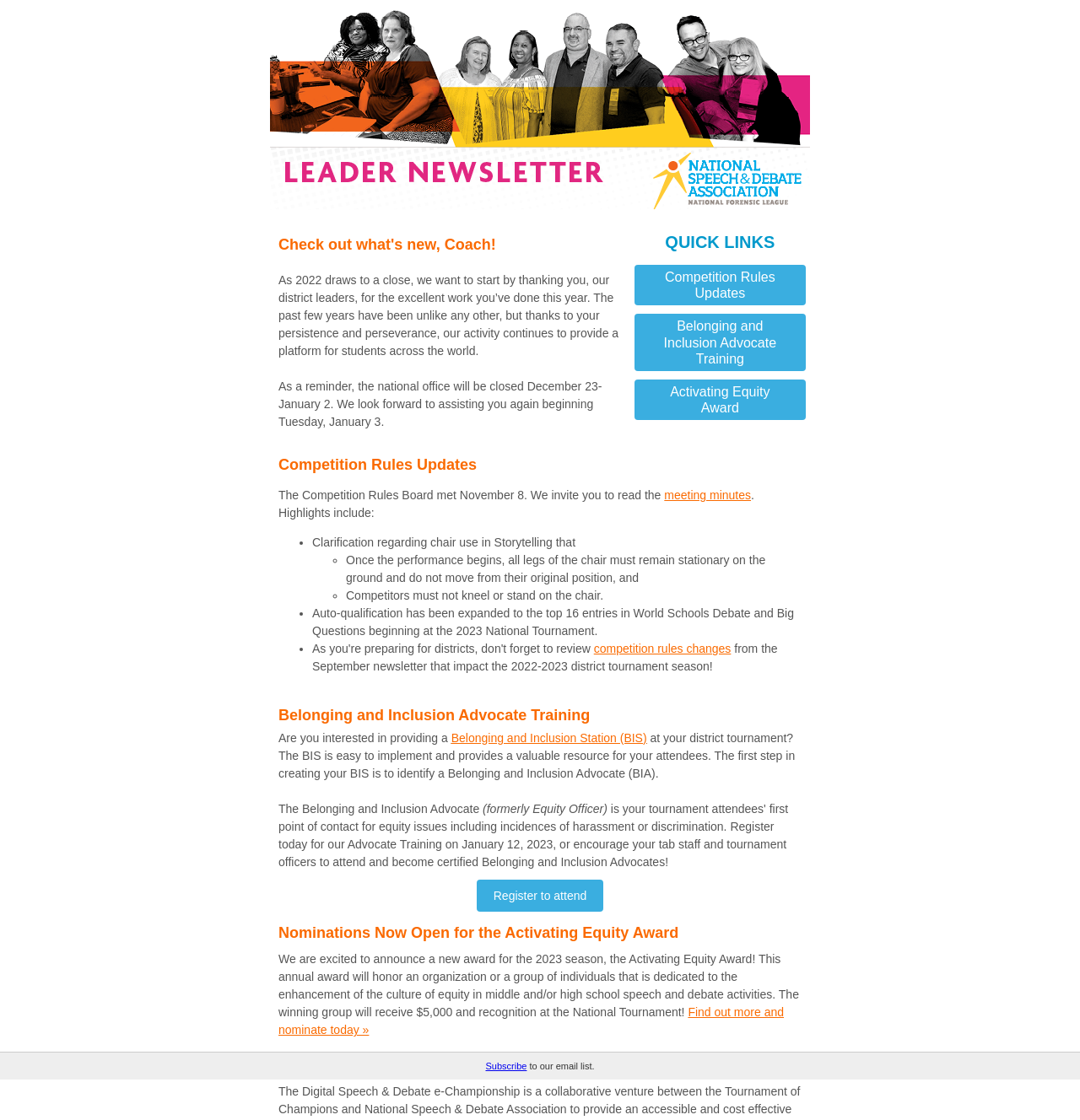Construct a thorough caption encompassing all aspects of the webpage.

This webpage appears to be a newsletter or update page from the National Speech & Debate Association, addressed to district leaders. At the top, there is a header with a link to the "Leader Newsletter" and an image with the same title. 

Below the header, there is a message of appreciation to district leaders for their hard work, followed by a notification about the national office's holiday closure. 

On the right side of the page, there is a section titled "QUICK LINKS" with three links to relevant pages: "Competition Rules Updates", "Belonging and Inclusion Advocate Training", and "Activating Equity Award". 

The main content of the page is divided into several sections. The first section discusses updates from the Competition Rules Board meeting, including a link to the meeting minutes. It highlights a few key changes, such as clarification on chair use in Storytelling and the expansion of auto-qualification in World Schools Debate and Big Questions.

The next section promotes the Belonging and Inclusion Advocate Training, which provides a valuable resource for district tournaments. It explains the role of the Belonging and Inclusion Advocate and encourages registration for the training.

Following this, there is an announcement about the Activating Equity Award, a new annual award that honors organizations or individuals dedicated to enhancing the culture of equity in middle and high school speech and debate activities. The winning group will receive $5,000 and recognition at the National Tournament.

Finally, there is a section promoting the new Digital Speech & Debate e-Championship, and a call to action to subscribe to the email list at the bottom of the page.